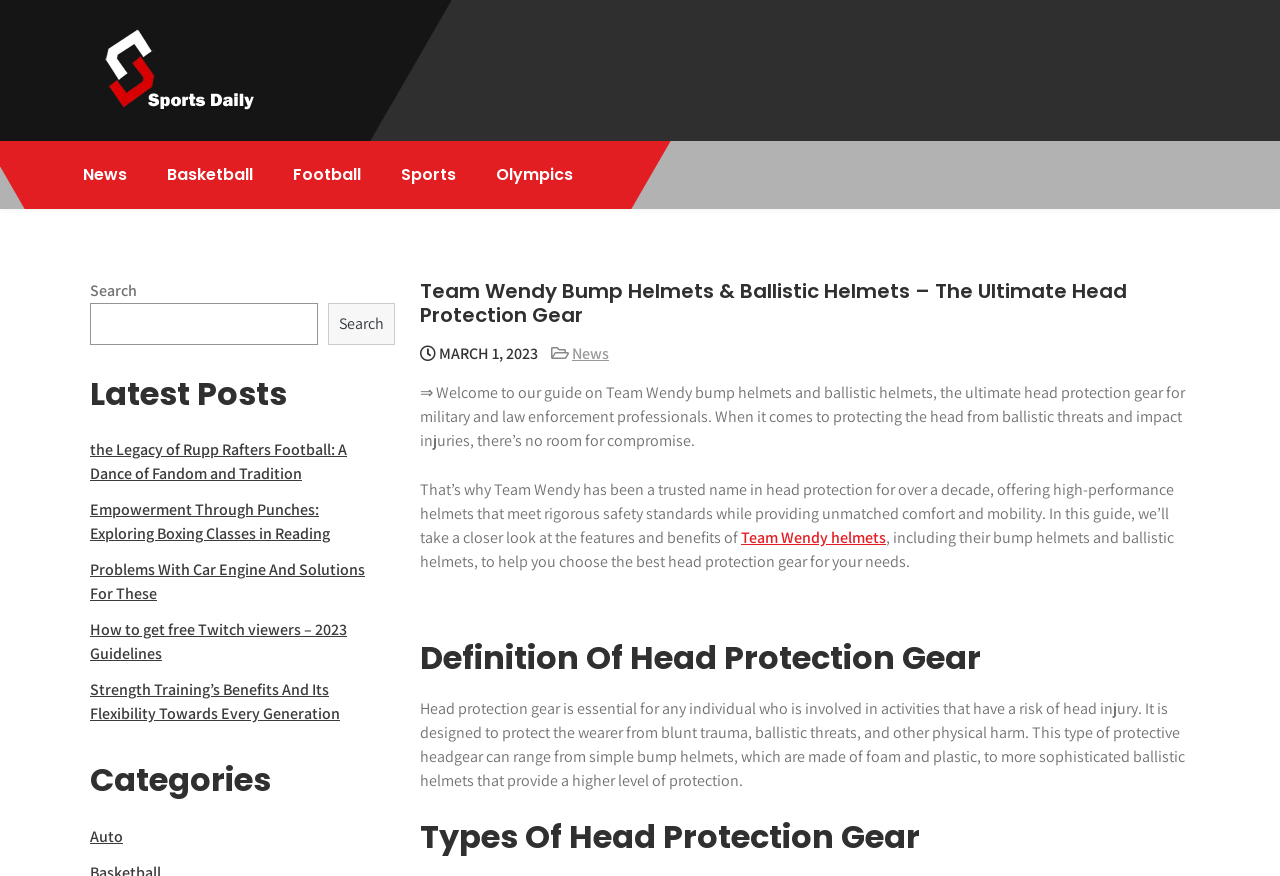What type of helmets are discussed in the article?
Answer the question with as much detail as possible.

The article's heading is 'Team Wendy Bump Helmets & Ballistic Helmets – The Ultimate Head Protection Gear', and the text mentions 'bump helmets and ballistic helmets' as types of head protection gear. This suggests that the article is discussing these specific types of helmets.